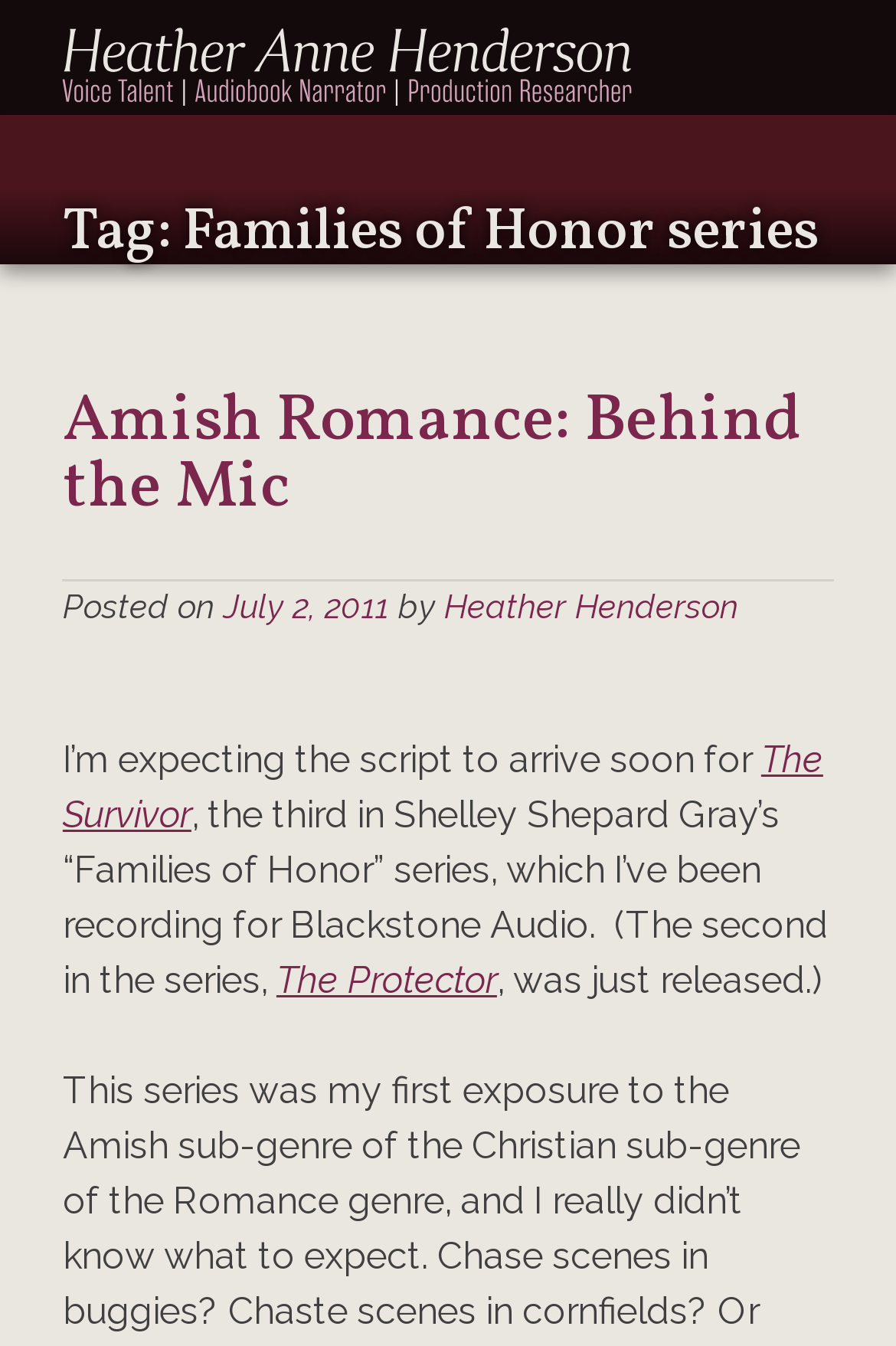Give a one-word or short-phrase answer to the following question: 
Who is the recorder of the series for Blackstone Audio?

Heather Henderson